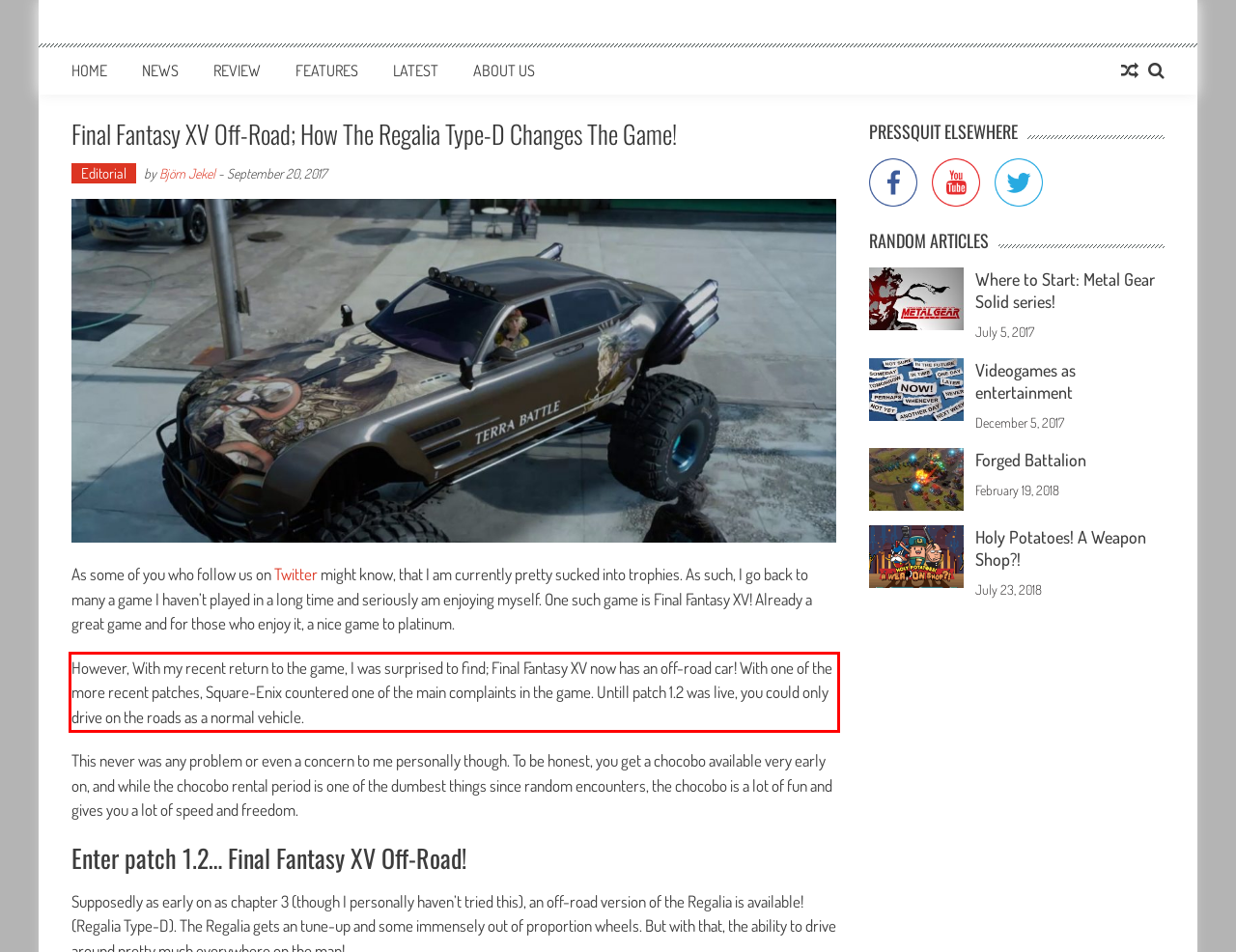You are provided with a screenshot of a webpage containing a red bounding box. Please extract the text enclosed by this red bounding box.

However, With my recent return to the game, I was surprised to find; Final Fantasy XV now has an off-road car! With one of the more recent patches, Square-Enix countered one of the main complaints in the game. Untill patch 1.2 was live, you could only drive on the roads as a normal vehicle.